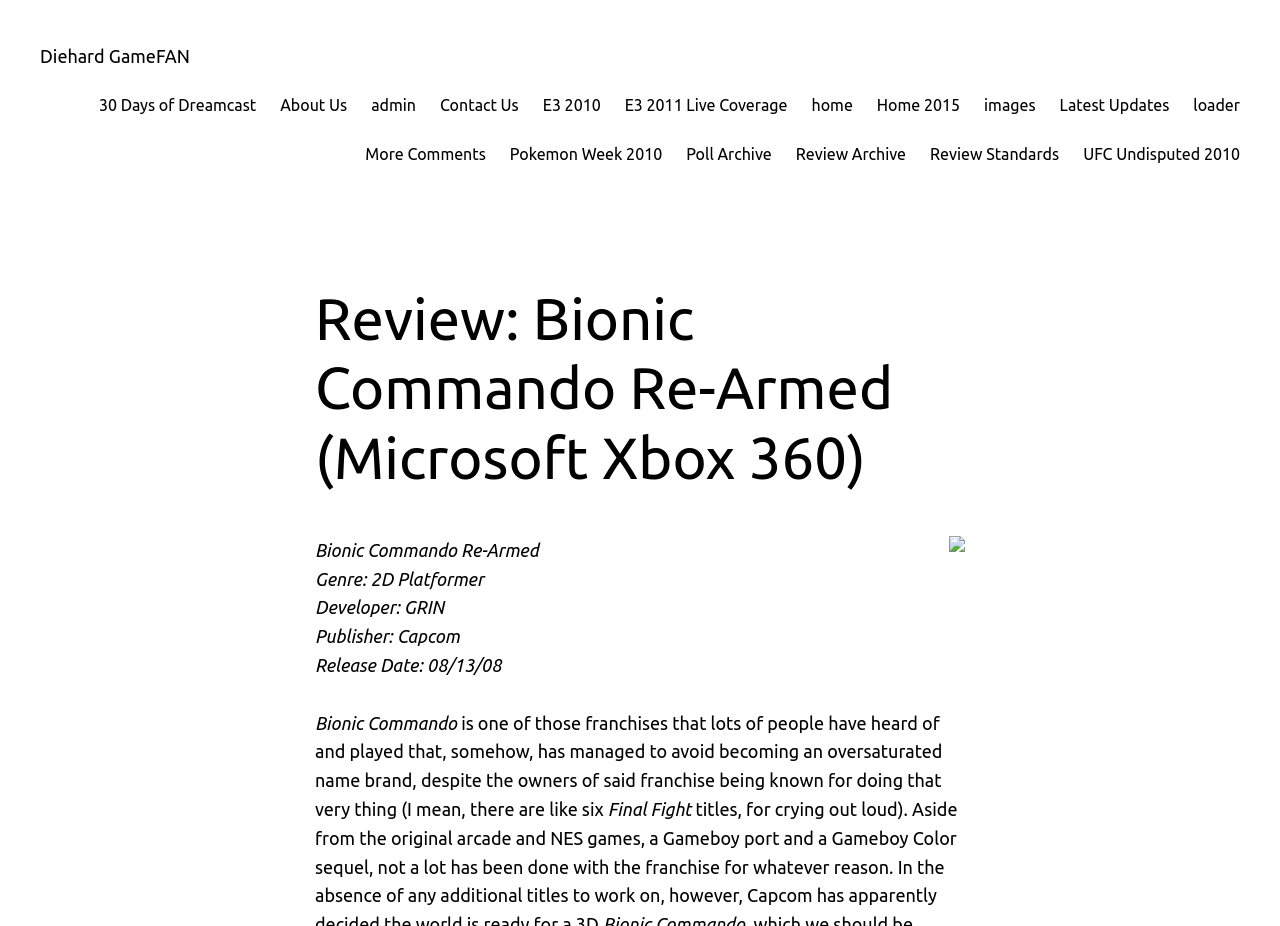Find the bounding box coordinates of the clickable area required to complete the following action: "Click on the 'About Us' link".

[0.219, 0.1, 0.271, 0.128]